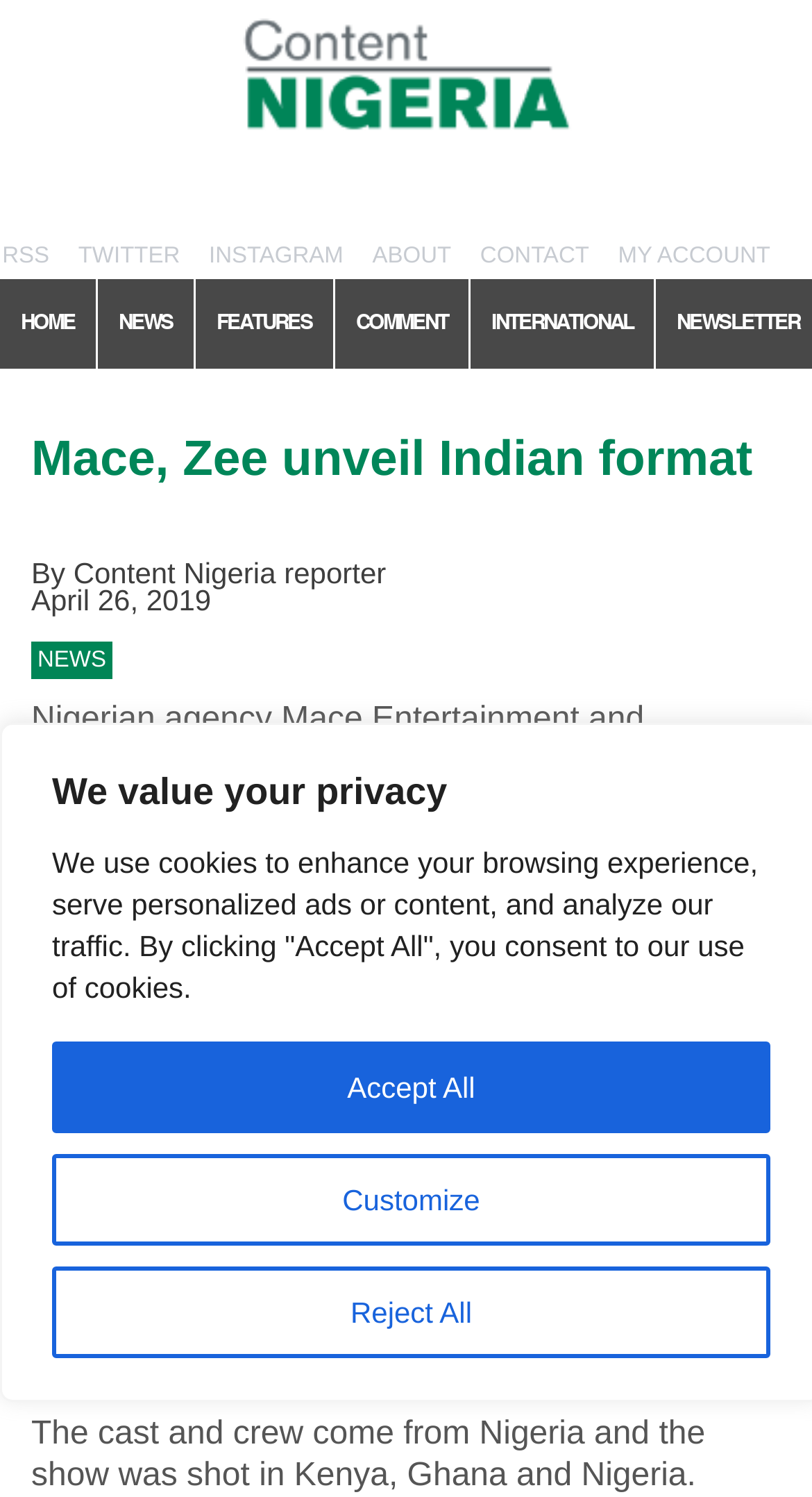Locate the bounding box coordinates of the element that should be clicked to fulfill the instruction: "Click Customize button".

[0.064, 0.771, 0.949, 0.832]